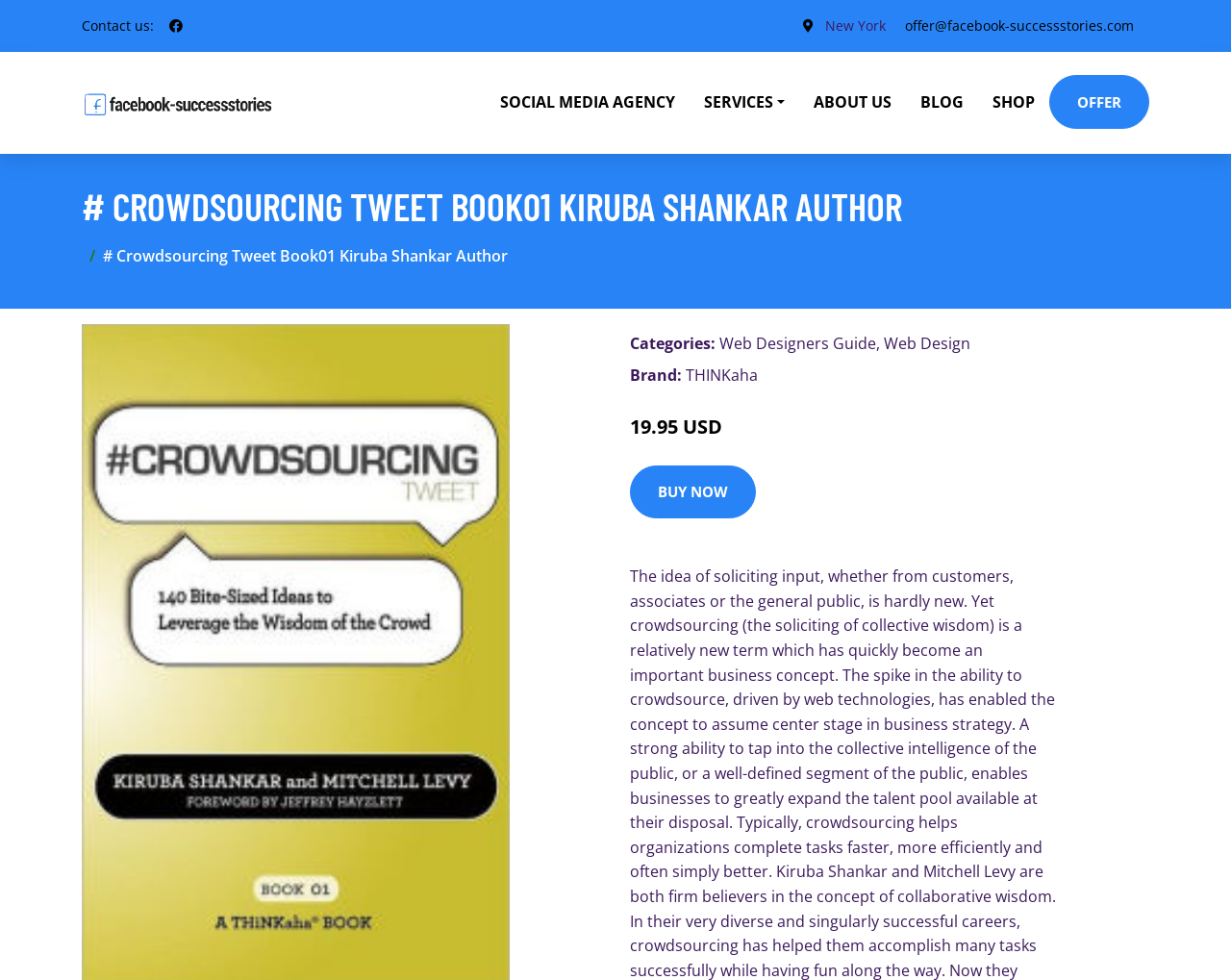Provide the bounding box coordinates for the specified HTML element described in this description: "Social Media Agency". The coordinates should be four float numbers ranging from 0 to 1, in the format [left, top, right, bottom].

[0.394, 0.053, 0.56, 0.157]